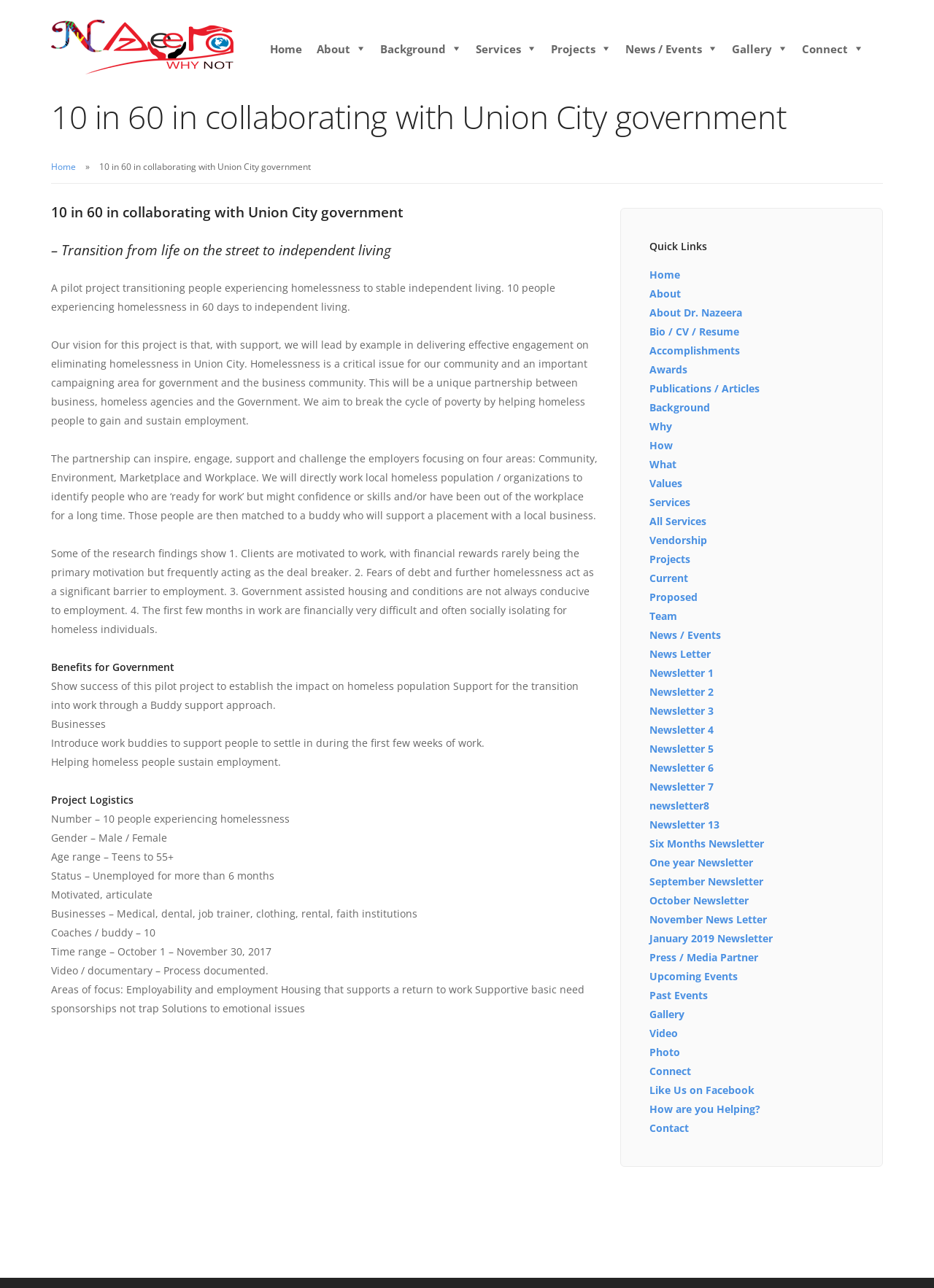Detail the features and information presented on the webpage.

This webpage is about a project called "10 in 60" that aims to transition people experiencing homelessness to stable independent living in collaboration with the Union City government. The page is headed by a logo at the top left corner, followed by a navigation menu with links to different sections of the website, including Home, About, Background, Services, Projects, News/Events, Gallery, and Connect.

Below the navigation menu, there is a heading that repeats the project title, followed by a brief description of the project's vision and goals. The project aims to break the cycle of poverty by helping homeless people gain and sustain employment, and it involves a partnership between business, homeless agencies, and the government.

The main content of the page is divided into several sections, each with its own heading. The first section describes the project's approach, which involves identifying people who are ready to work but lack confidence or skills, and matching them with a buddy who will support their placement with a local business. The section also mentions some research findings that highlight the challenges faced by homeless individuals in finding employment.

The next section outlines the benefits of the project for the government, businesses, and homeless individuals. It also describes the project's logistics, including the number of participants, their demographics, and the timeline of the project.

The page also features a "Quick Links" section on the right side, which provides links to various parts of the website, including the homepage, about section, background, services, projects, news and events, and gallery. There are also links to specific pages, such as the biography of Dr. Nazeera Dawood, accomplishments, awards, and publications.

Overall, the webpage provides a detailed overview of the "10 in 60" project, its goals, approach, and benefits, as well as its logistics and timeline.